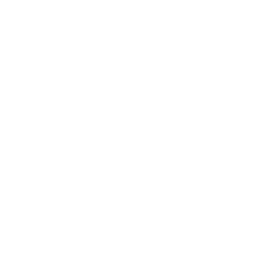What is the theme of the surrounding content?
Answer the question using a single word or phrase, according to the image.

Wedding planning